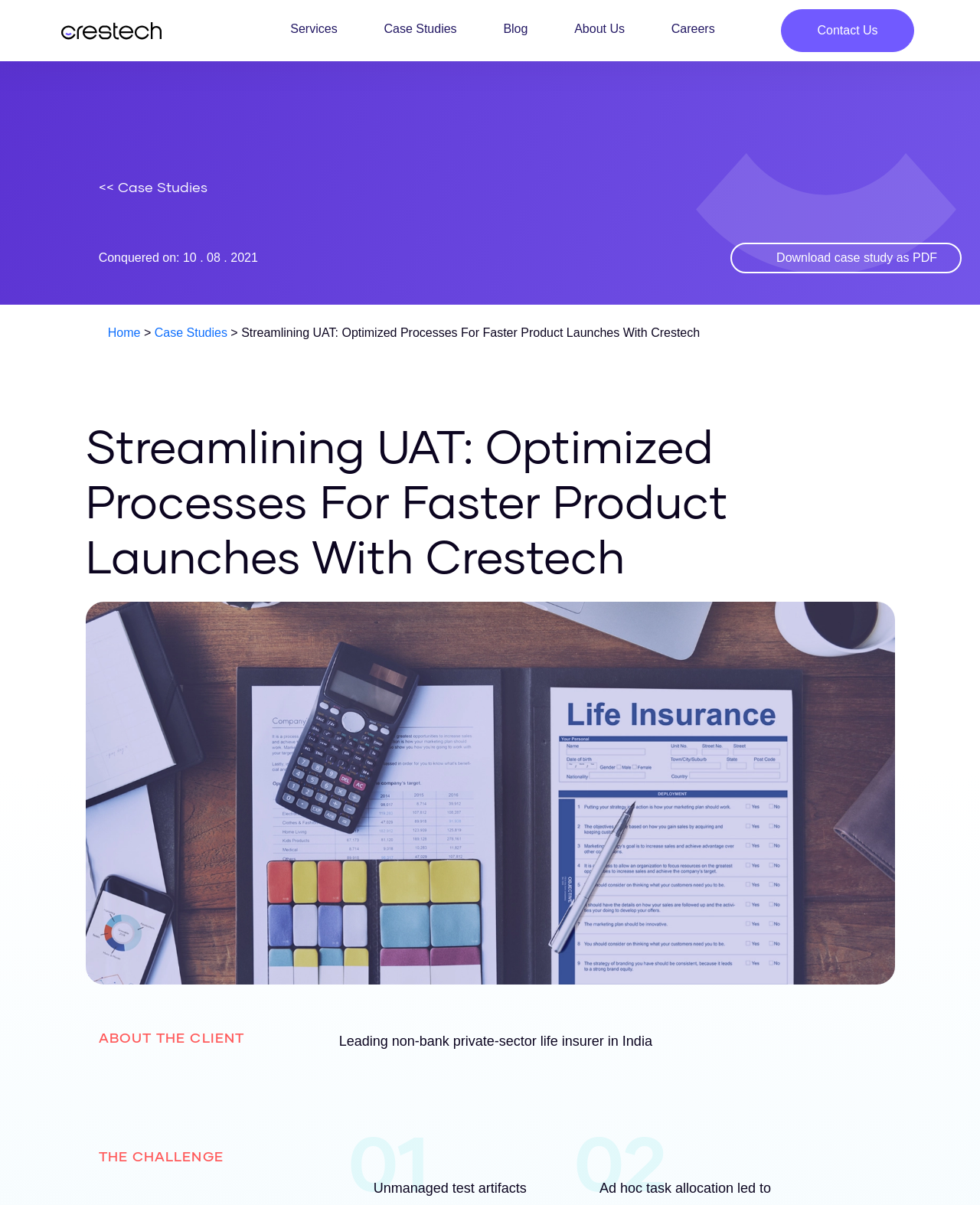Give the bounding box coordinates for the element described by: "Blog".

[0.495, 0.0, 0.557, 0.049]